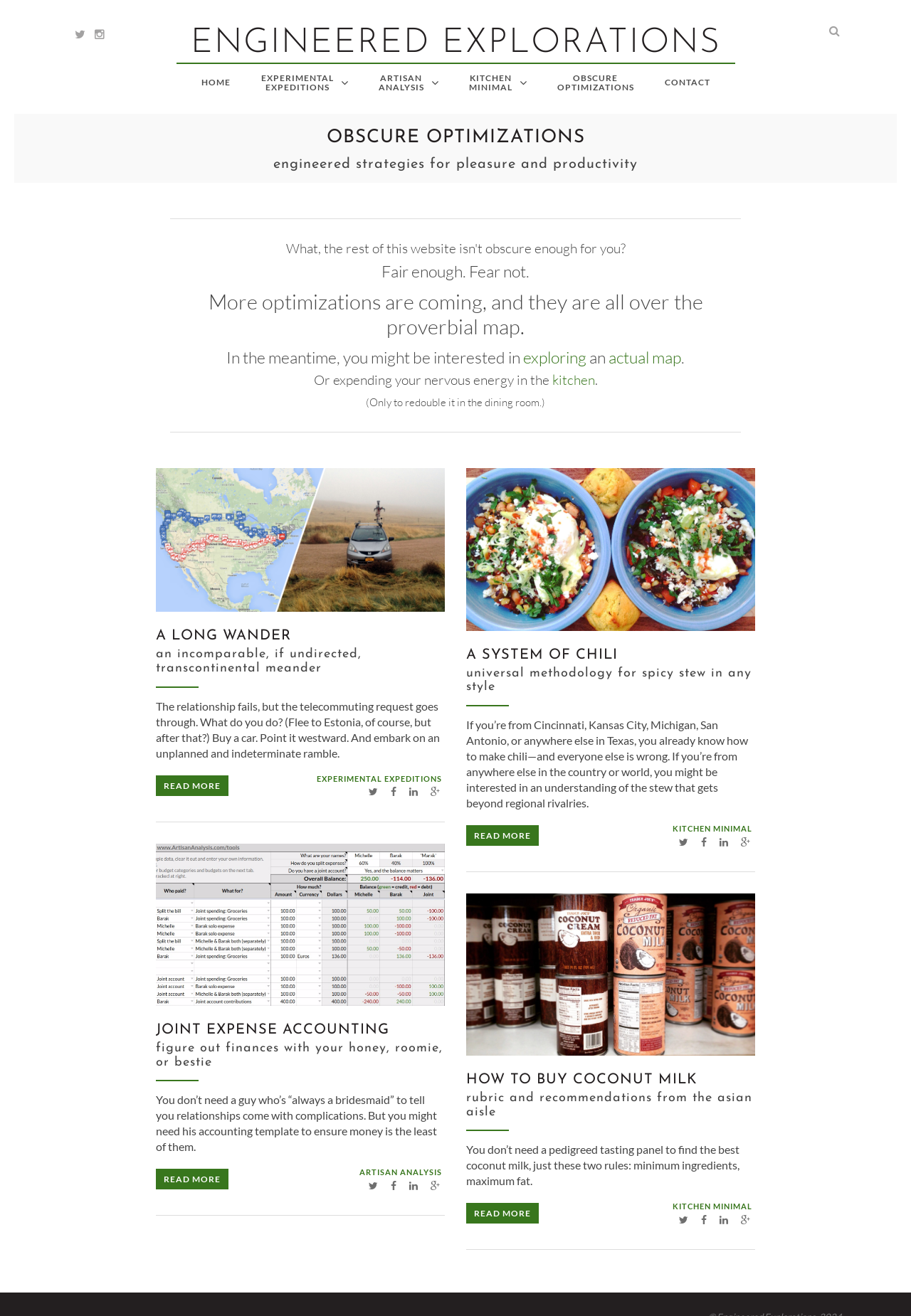What is the theme of the section with the heading 'KITCHEN MINIMAL'?
Ensure your answer is thorough and detailed.

The section with the heading 'KITCHEN MINIMAL' is about minimalist kitchen, as indicated by the text content of the heading and the subsequent articles, which describe simple and efficient kitchen practices.